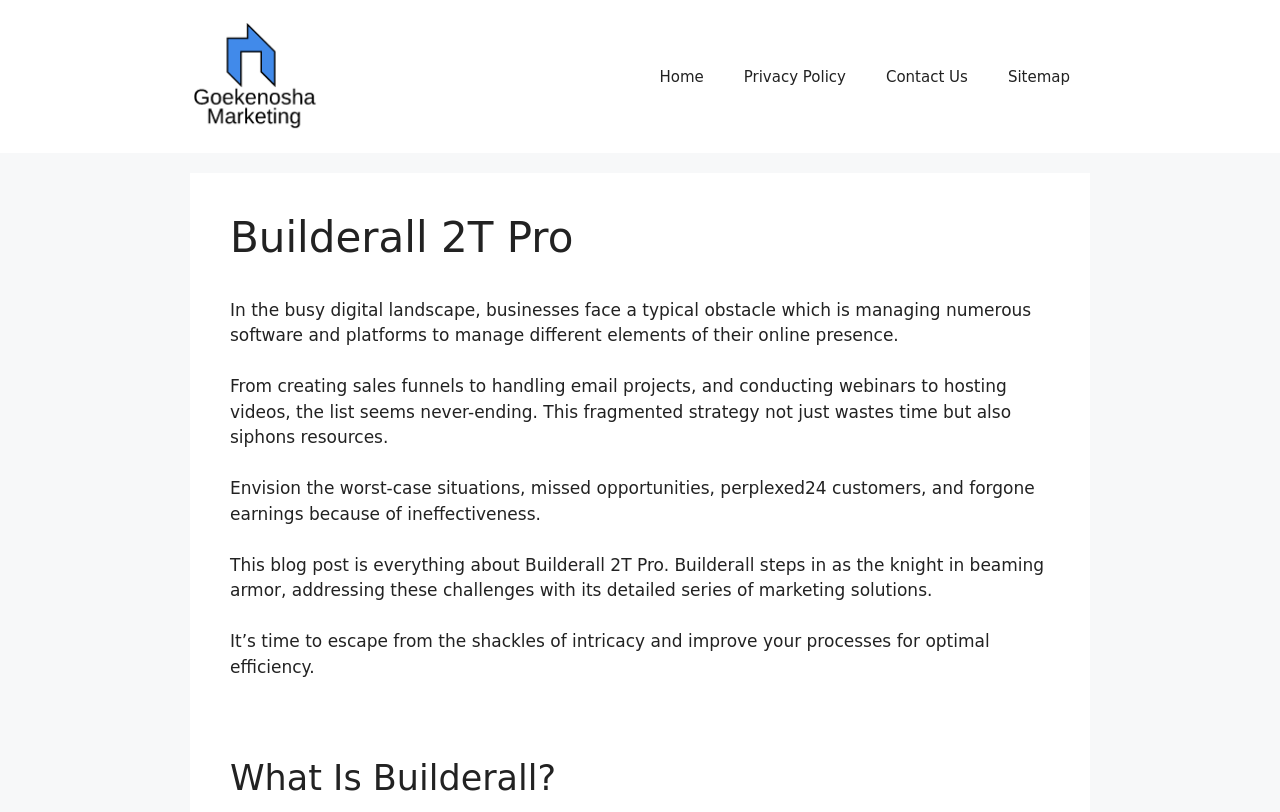Refer to the screenshot and answer the following question in detail:
How many links are present in the navigation menu?

The navigation menu has 4 links, namely 'Home', 'Privacy Policy', 'Contact Us', and 'Sitemap', which are present in the primary navigation section of the webpage.